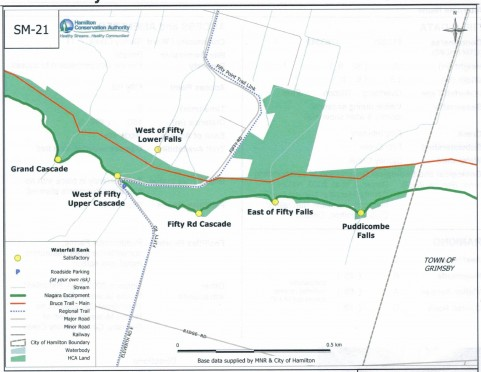Refer to the image and provide an in-depth answer to the question: 
How many waterfalls are marked on the map?

The map highlights various cascades, including the Grand Cascade, West of Fifty Upper Cascade, Fifty Rd Cascade, East of Fifty Falls, and Puddicombe Falls, which are five waterfalls in total.